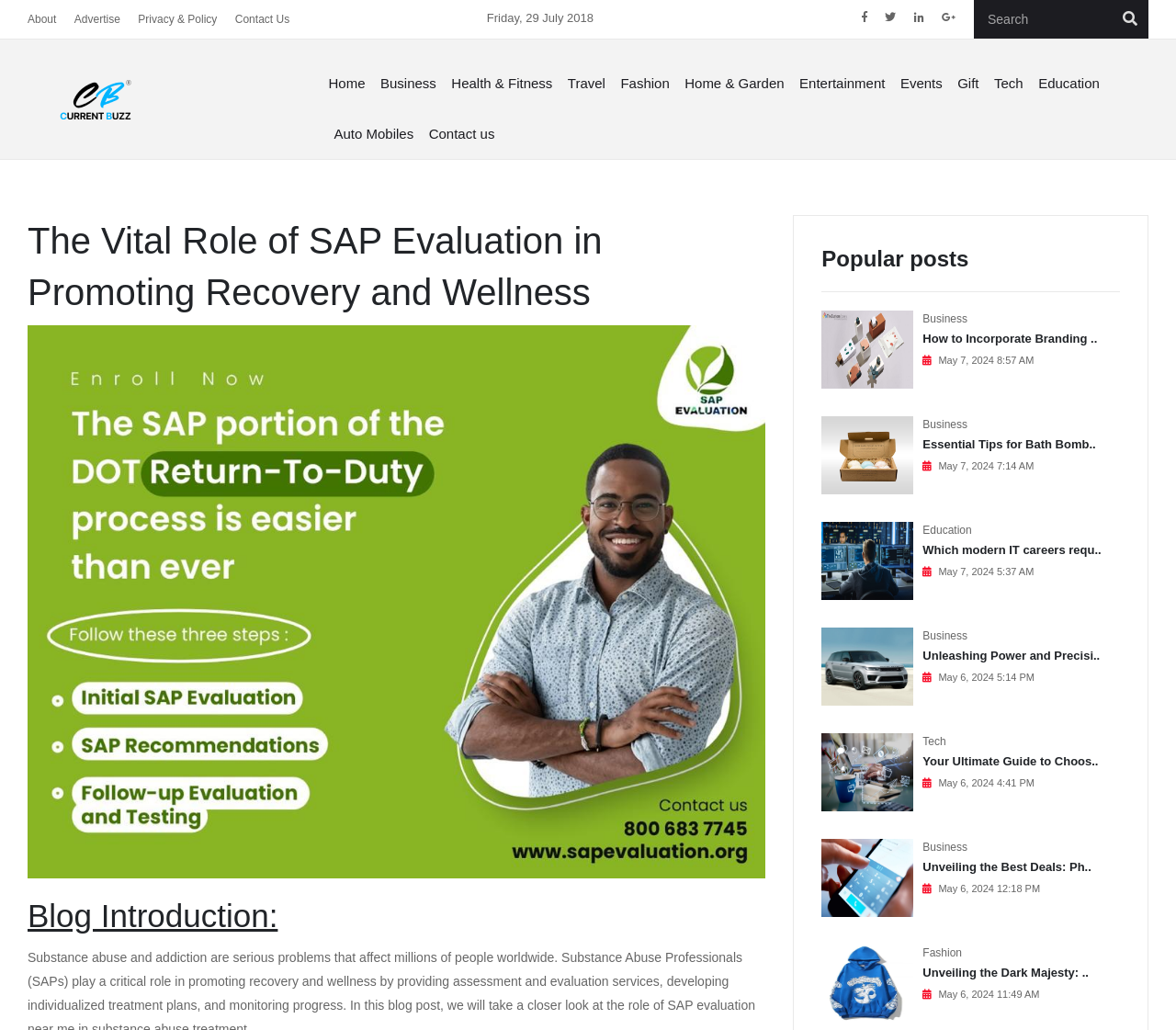How many categories are available in the header?
Provide a detailed answer to the question using information from the image.

I counted the number of links in the header section, starting from 'Home' to 'Education', and found 11 categories.